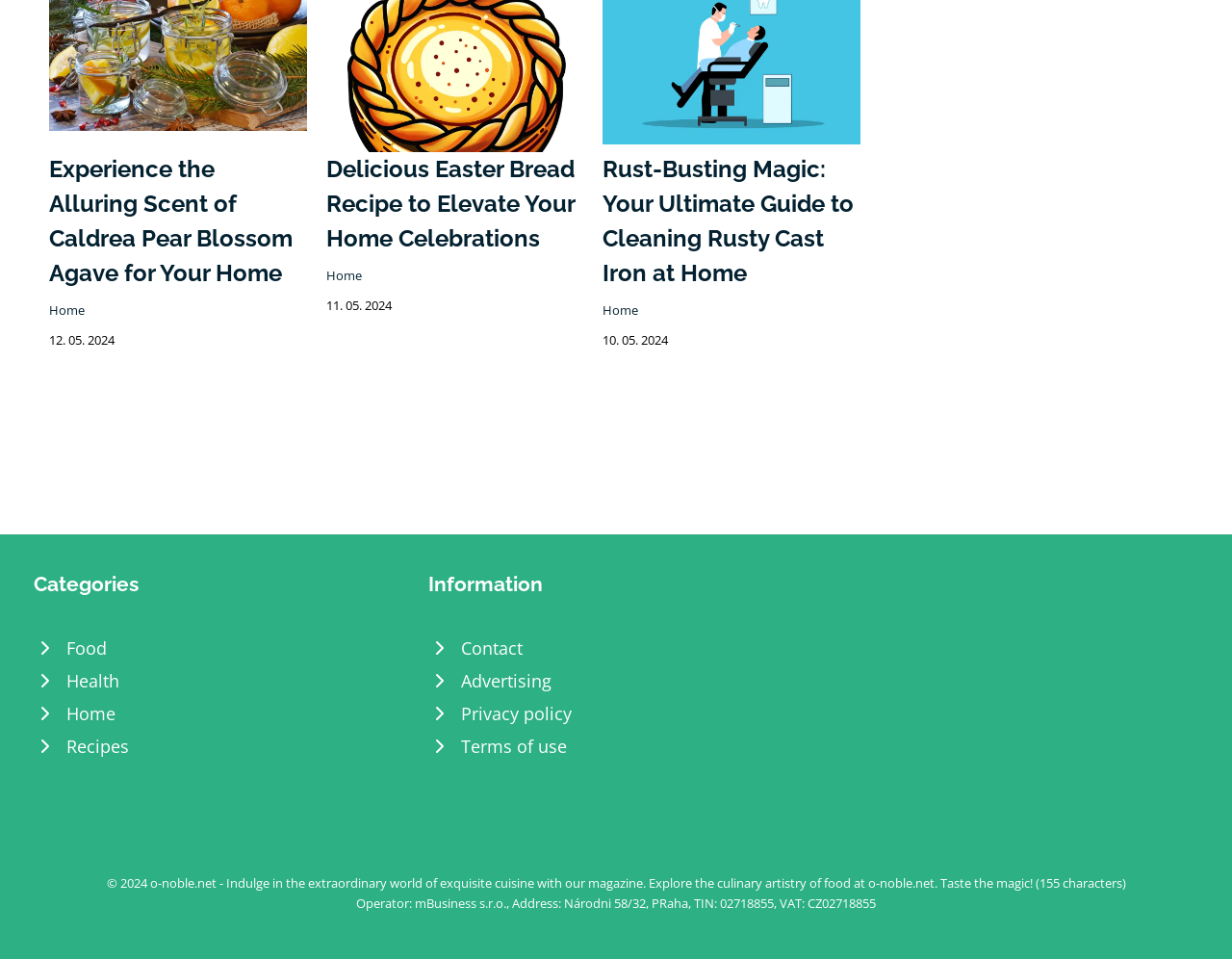What is the date of the Easter Bread recipe?
Based on the image, give a concise answer in the form of a single word or short phrase.

11. 05. 2024